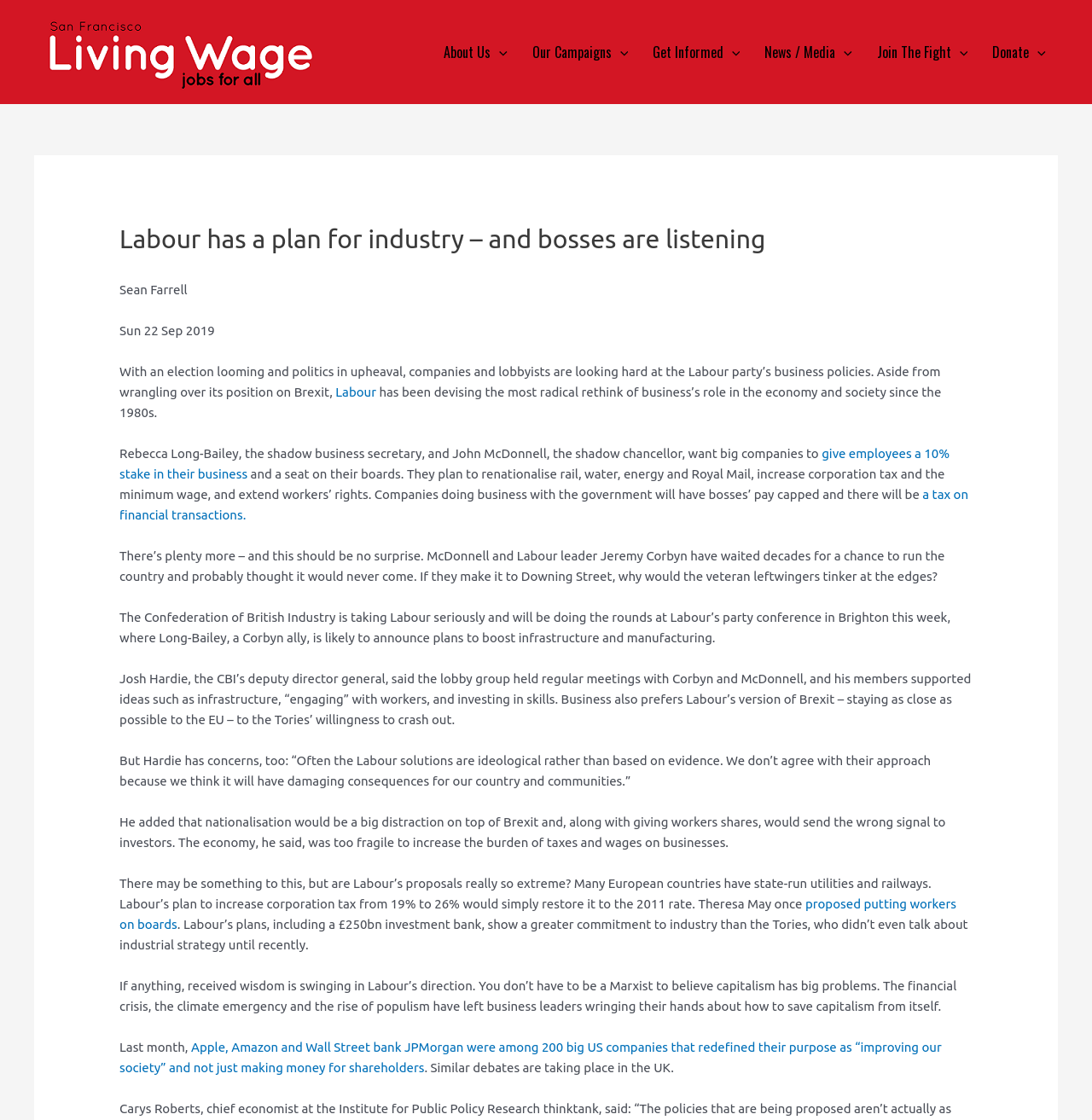What is the date of the article?
Using the image as a reference, answer with just one word or a short phrase.

Sun 22 Sep 2019